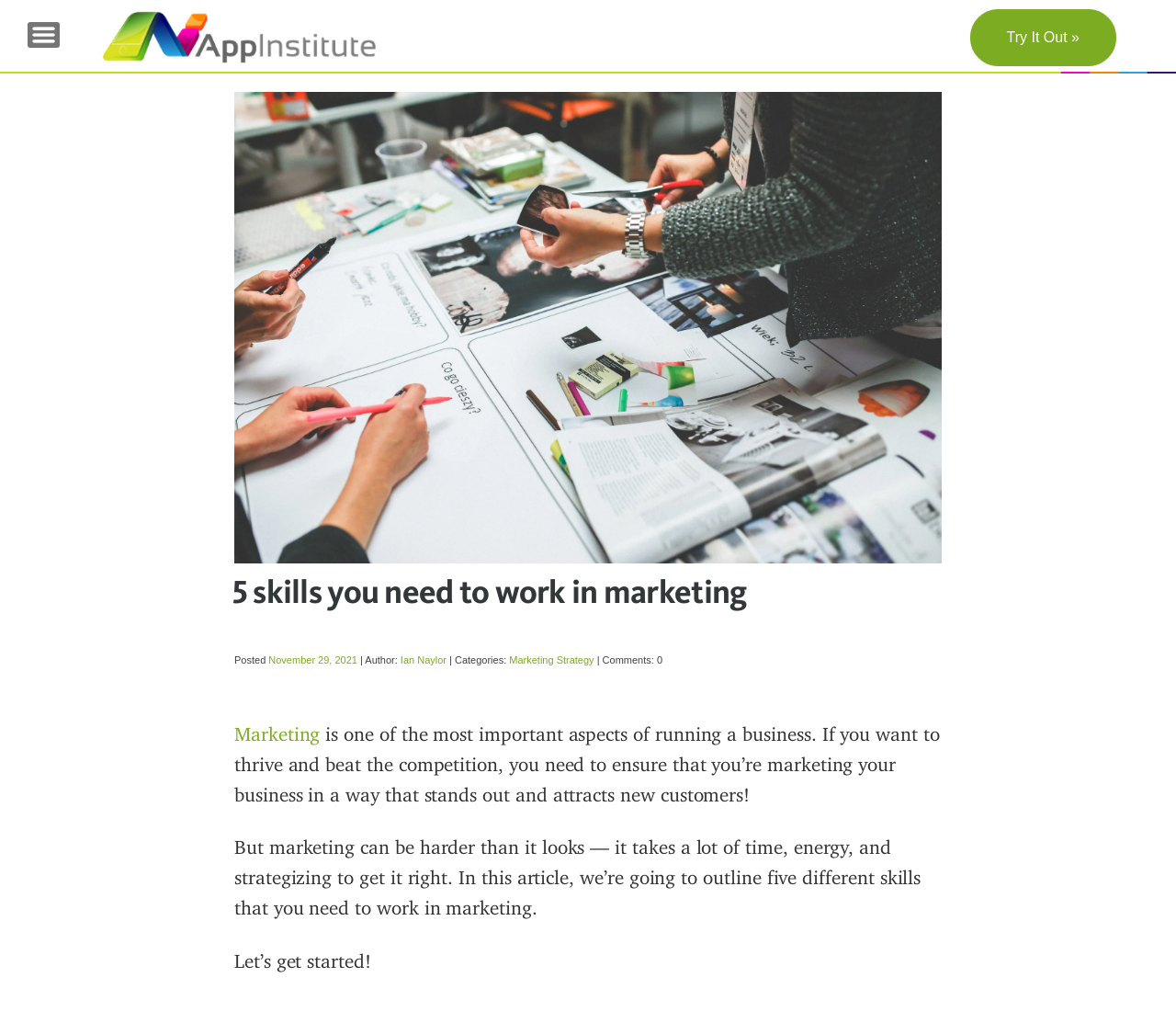Given the webpage screenshot and the description, determine the bounding box coordinates (top-left x, top-left y, bottom-right x, bottom-right y) that define the location of the UI element matching this description: Menu

[0.023, 0.022, 0.051, 0.047]